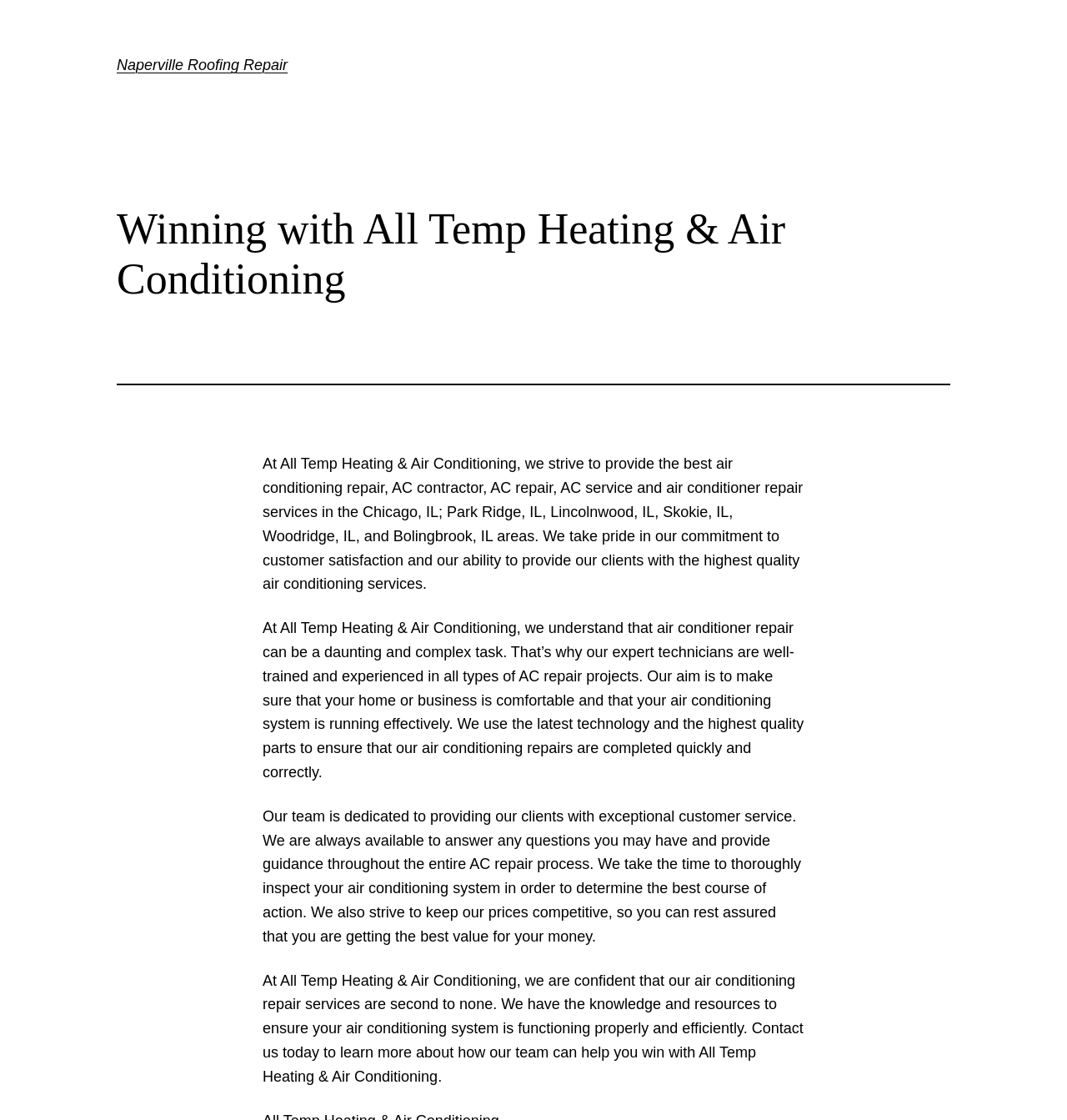Give a one-word or phrase response to the following question: What is the confidence level of All Temp Heating & Air Conditioning's air conditioning repair services?

Second to none